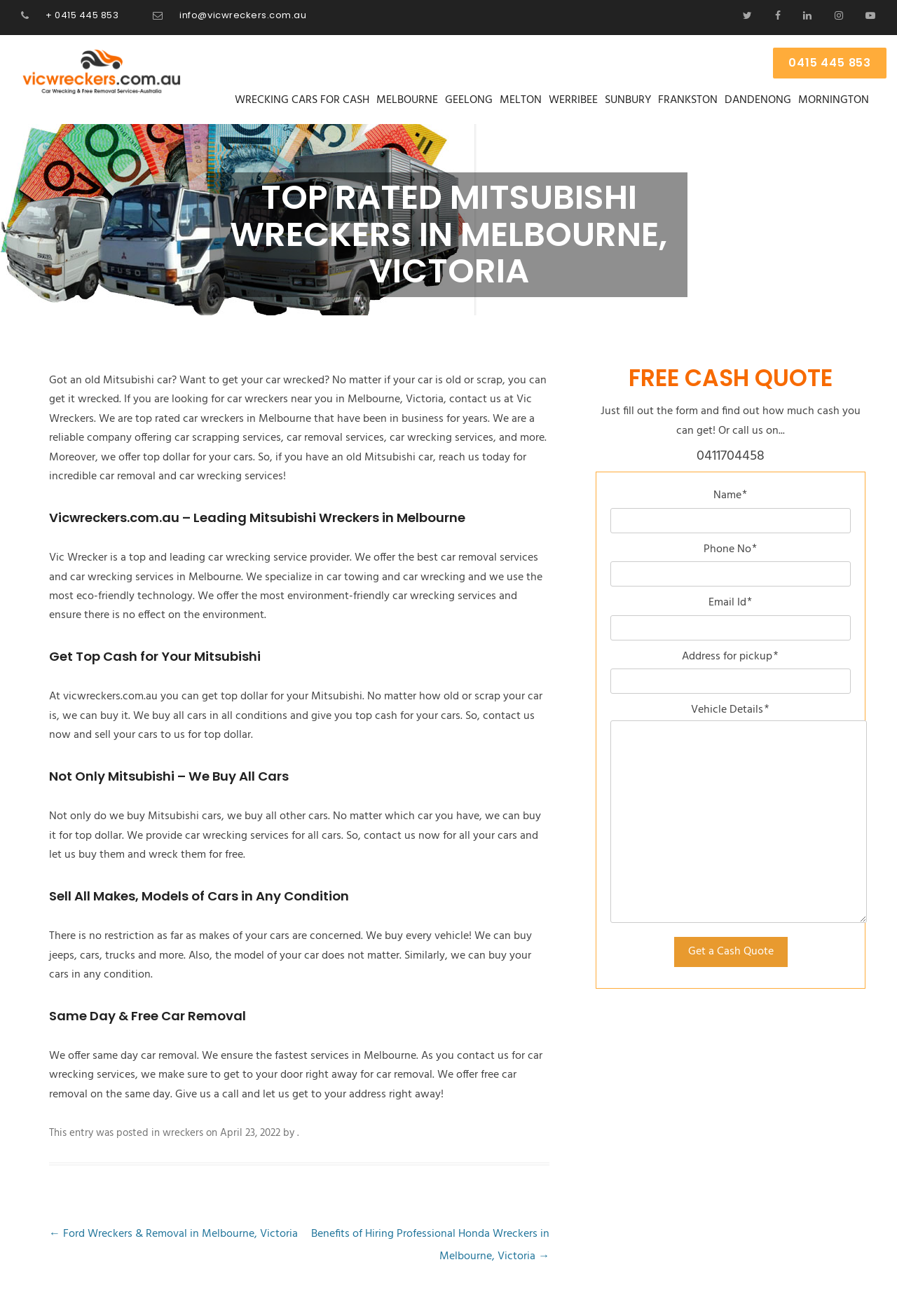Provide the bounding box coordinates of the HTML element this sentence describes: "Latest Topics (June & July)". The bounding box coordinates consist of four float numbers between 0 and 1, i.e., [left, top, right, bottom].

None